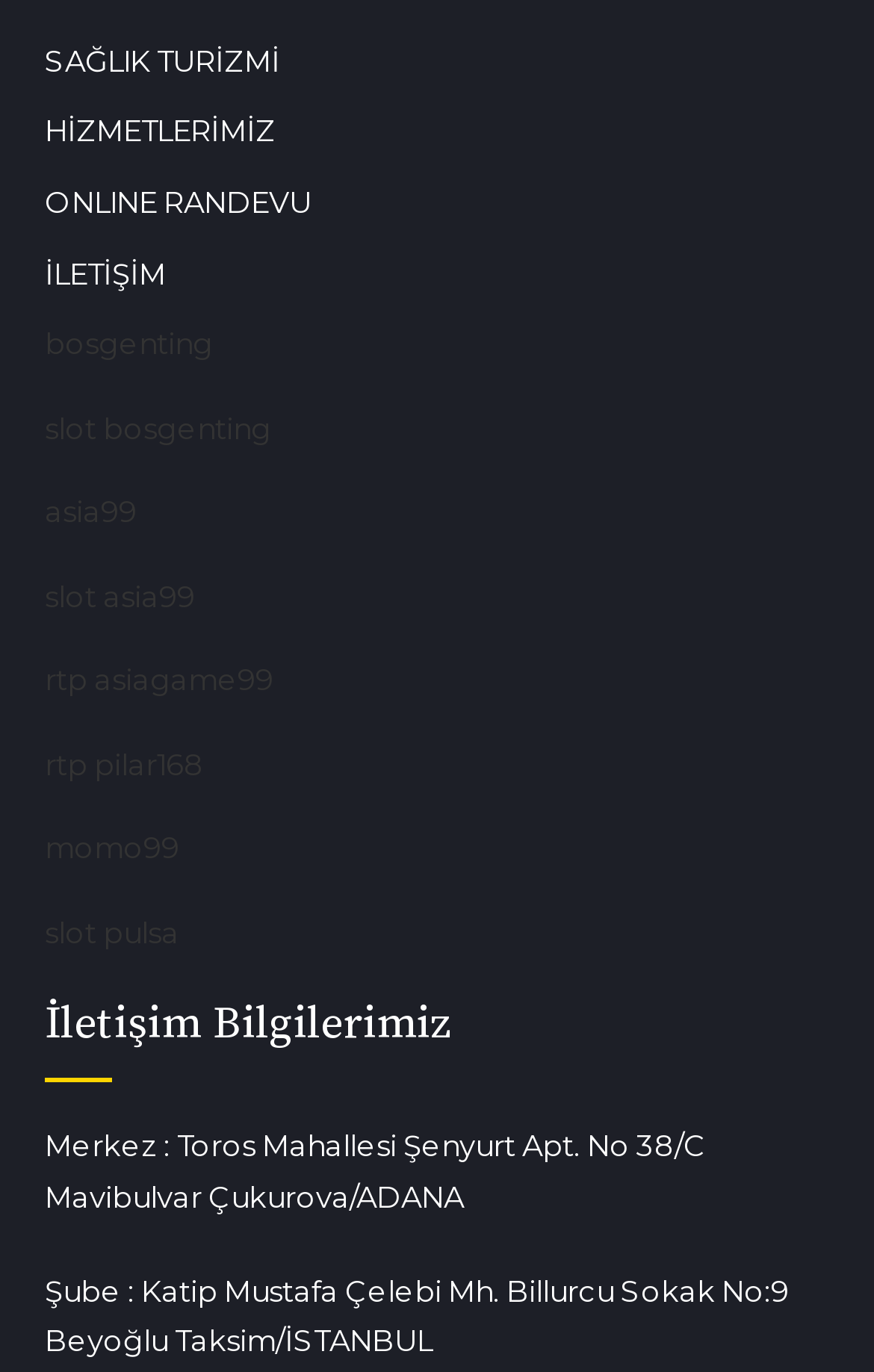Given the element description "momo99" in the screenshot, predict the bounding box coordinates of that UI element.

[0.051, 0.605, 0.205, 0.631]